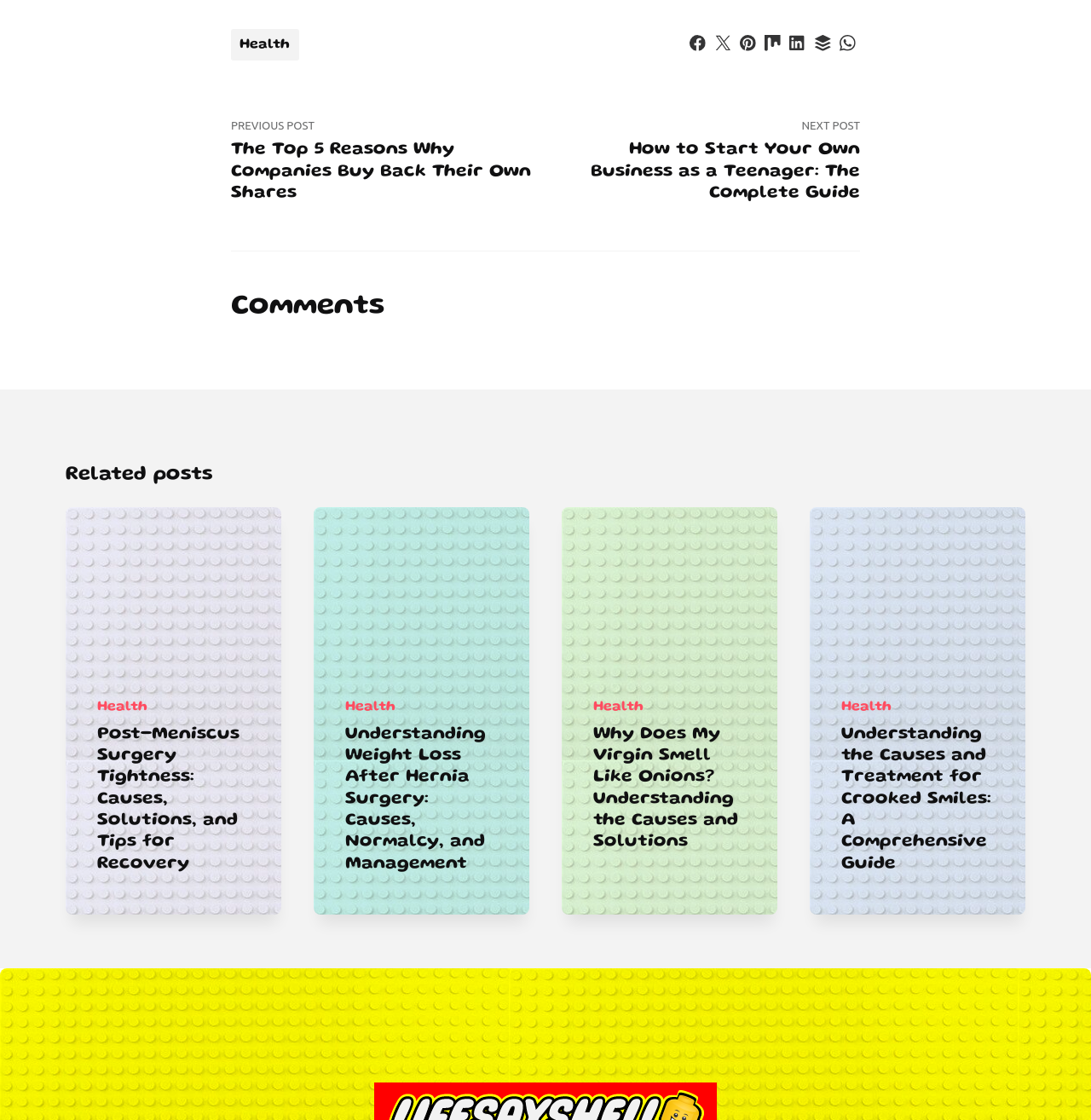Please mark the clickable region by giving the bounding box coordinates needed to complete this instruction: "Click the 'NEXT' link".

None